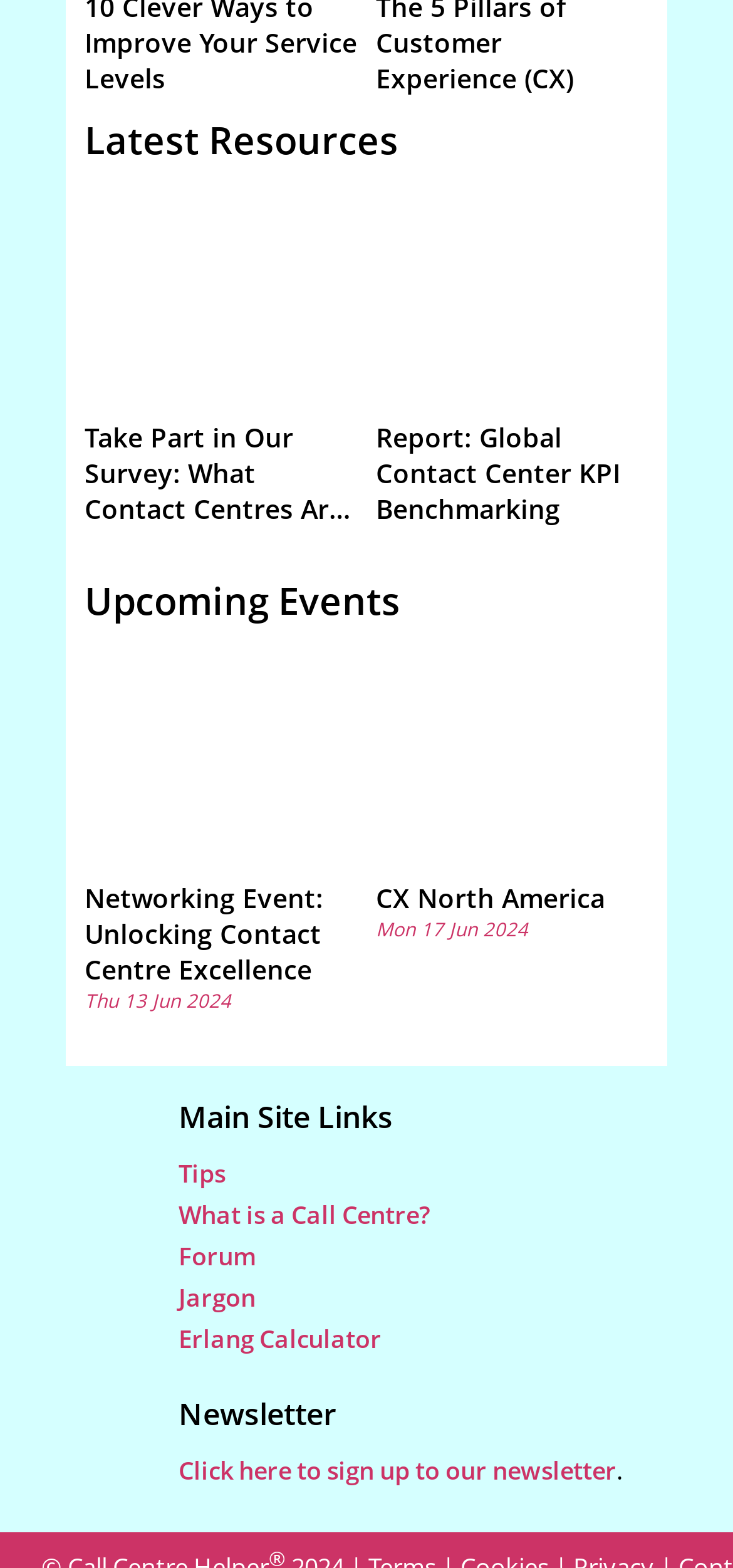Please specify the bounding box coordinates of the area that should be clicked to accomplish the following instruction: "View the report 'Global Contact Center KPI Benchmarking'". The coordinates should consist of four float numbers between 0 and 1, i.e., [left, top, right, bottom].

[0.513, 0.241, 0.885, 0.268]